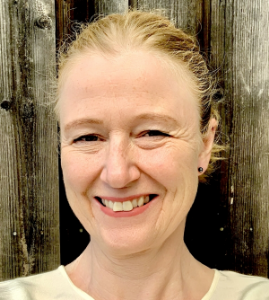What is Lotta Göthe's field of work?
Refer to the screenshot and deliver a thorough answer to the question presented.

According to the caption, Lotta Göthe's work focuses on developing joint projects with public and private enterprises, mainly in the fields of energy and sustainable transport, which suggests that her expertise lies in these areas.